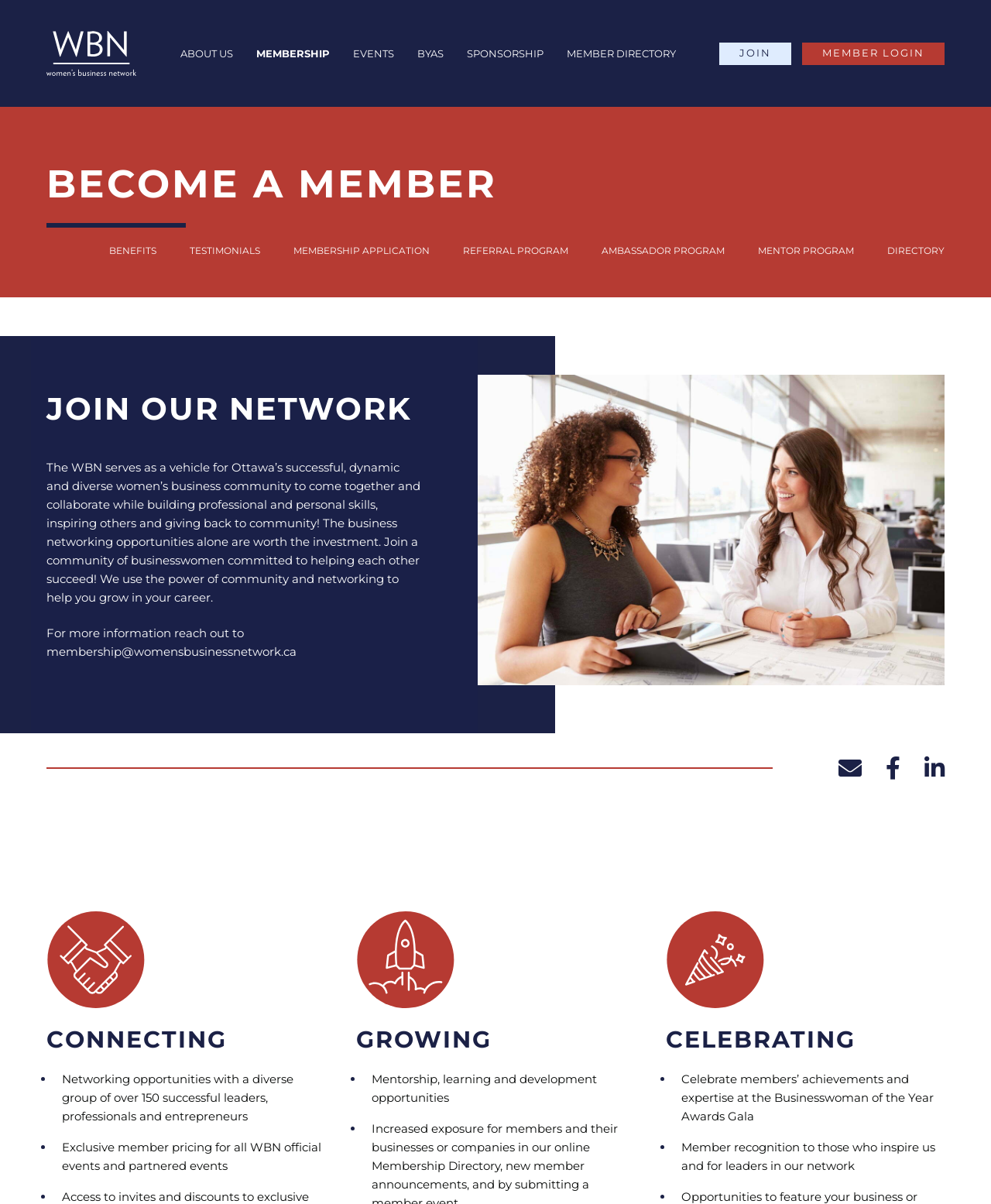What is the purpose of the WBN?
Based on the image, give a concise answer in the form of a single word or short phrase.

To help women succeed